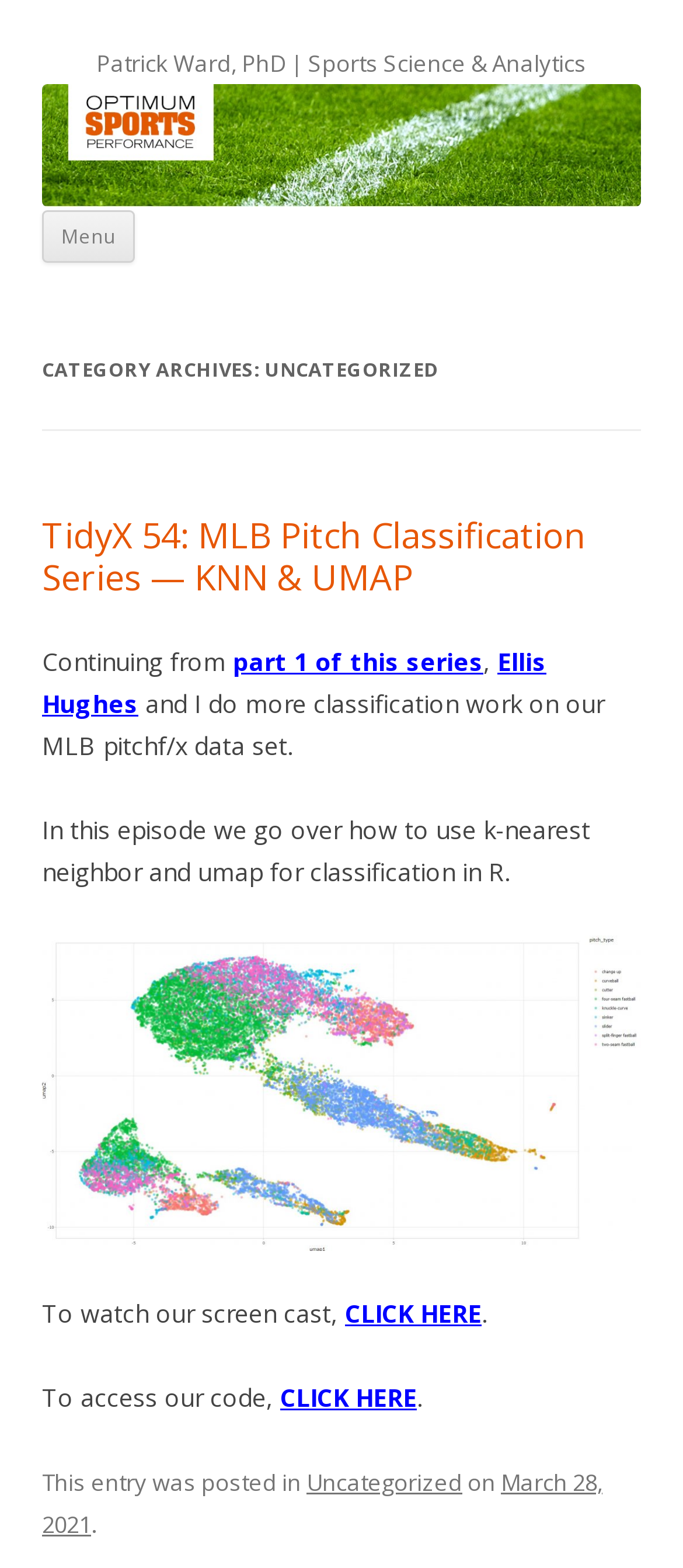Please find the bounding box coordinates of the element that you should click to achieve the following instruction: "Click the 'Menu' button". The coordinates should be presented as four float numbers between 0 and 1: [left, top, right, bottom].

None